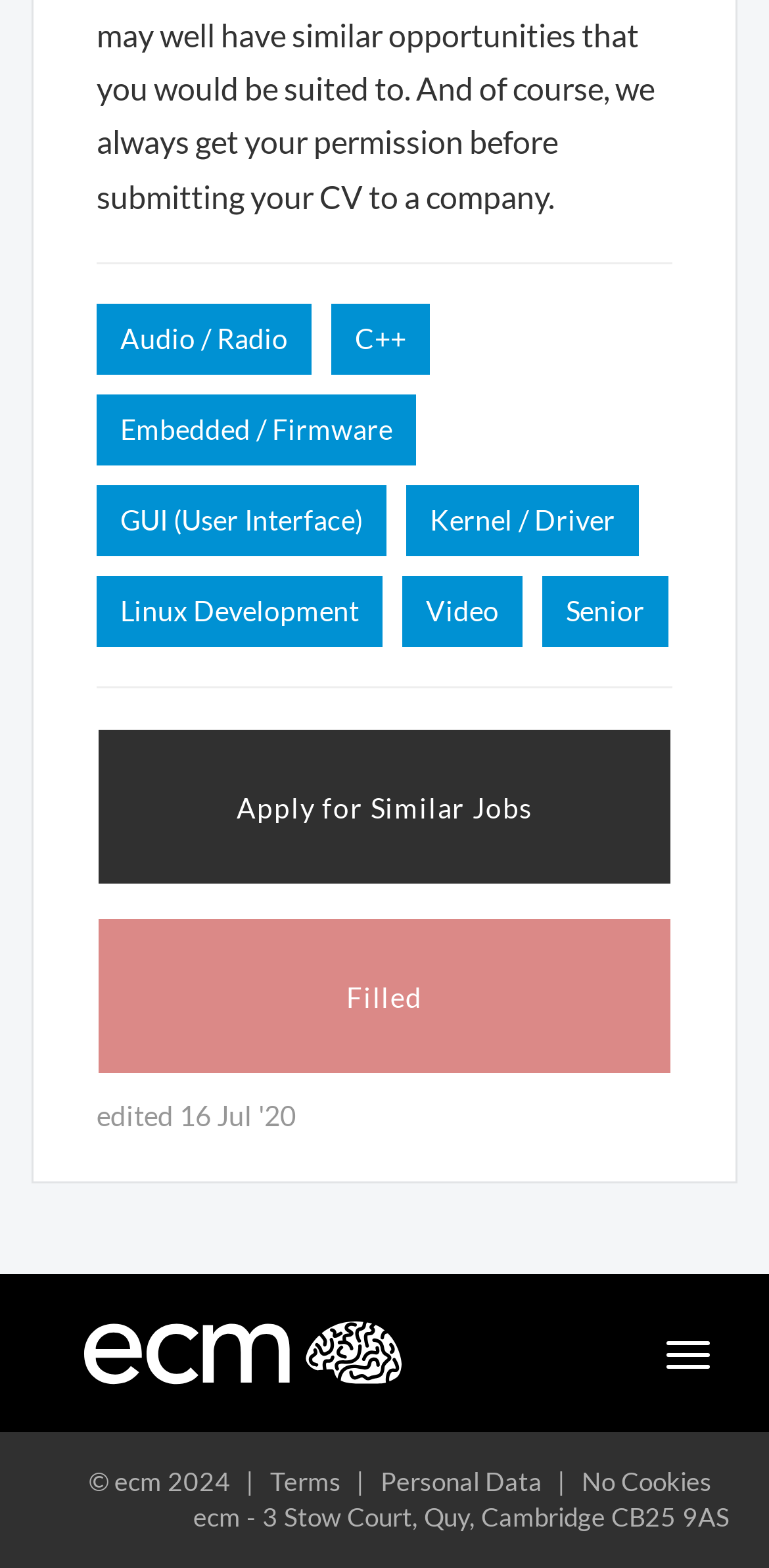Please respond to the question using a single word or phrase:
What is the purpose of the 'Filled' button?

Apply for job